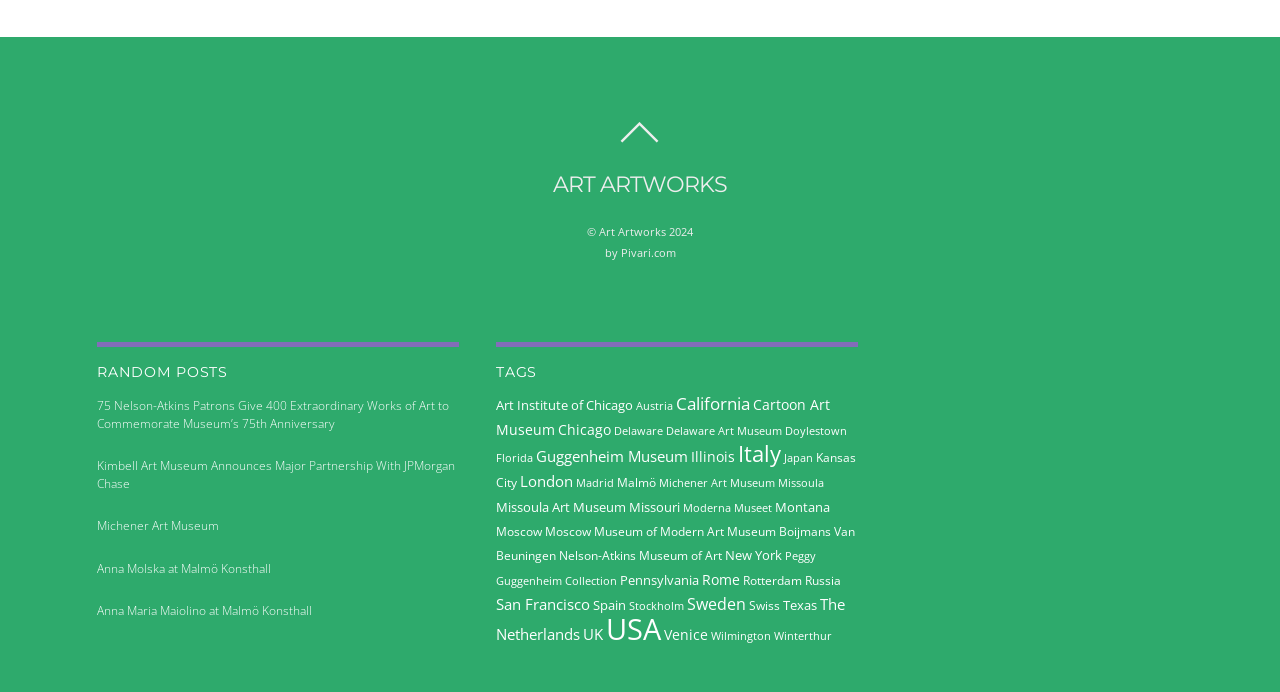Locate the bounding box coordinates of the element that needs to be clicked to carry out the instruction: "Browse the 'California' tag". The coordinates should be given as four float numbers ranging from 0 to 1, i.e., [left, top, right, bottom].

[0.528, 0.565, 0.586, 0.6]